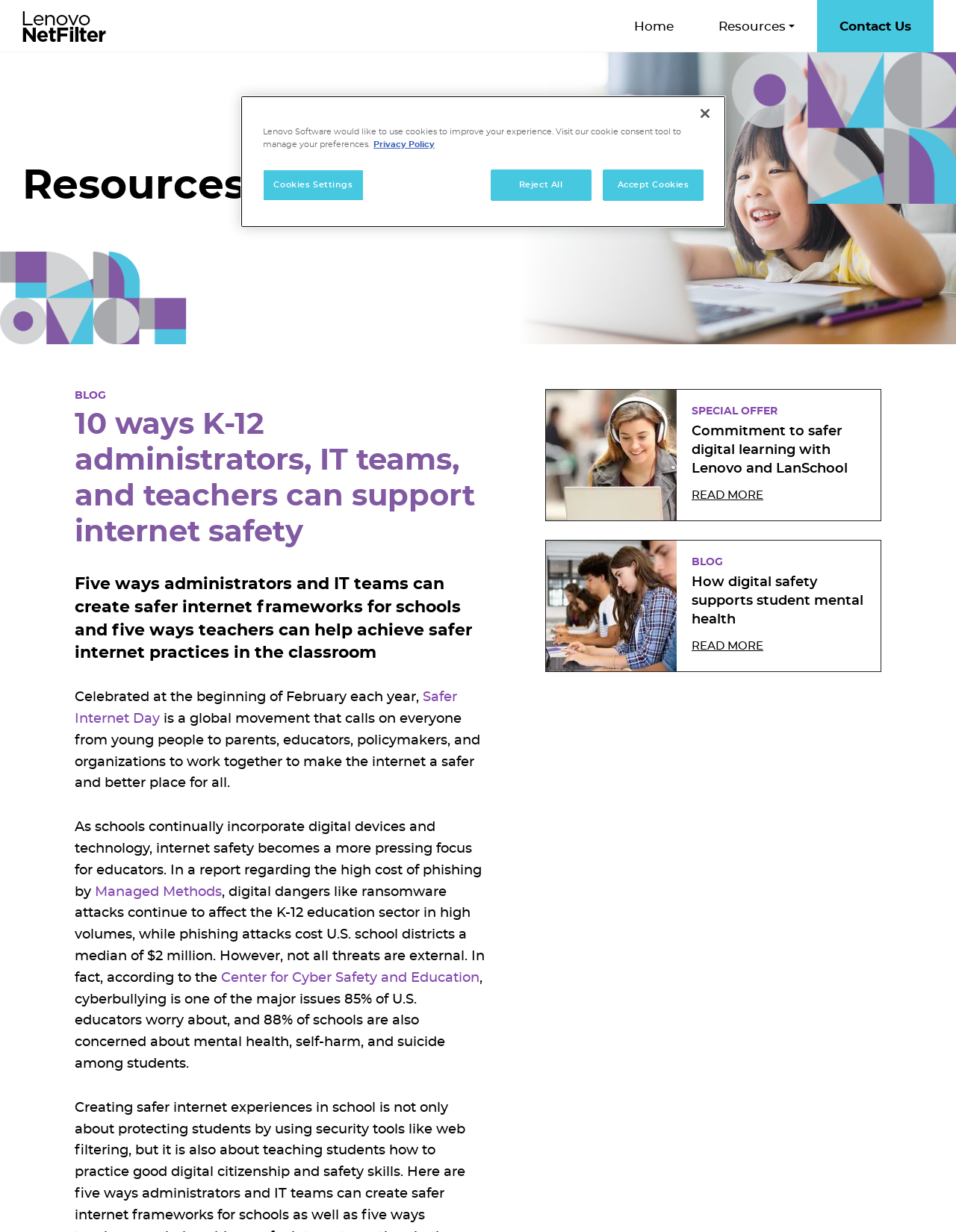What is the cost of phishing attacks to U.S. school districts according to the webpage?
Answer the question with a single word or phrase by looking at the picture.

$2 million